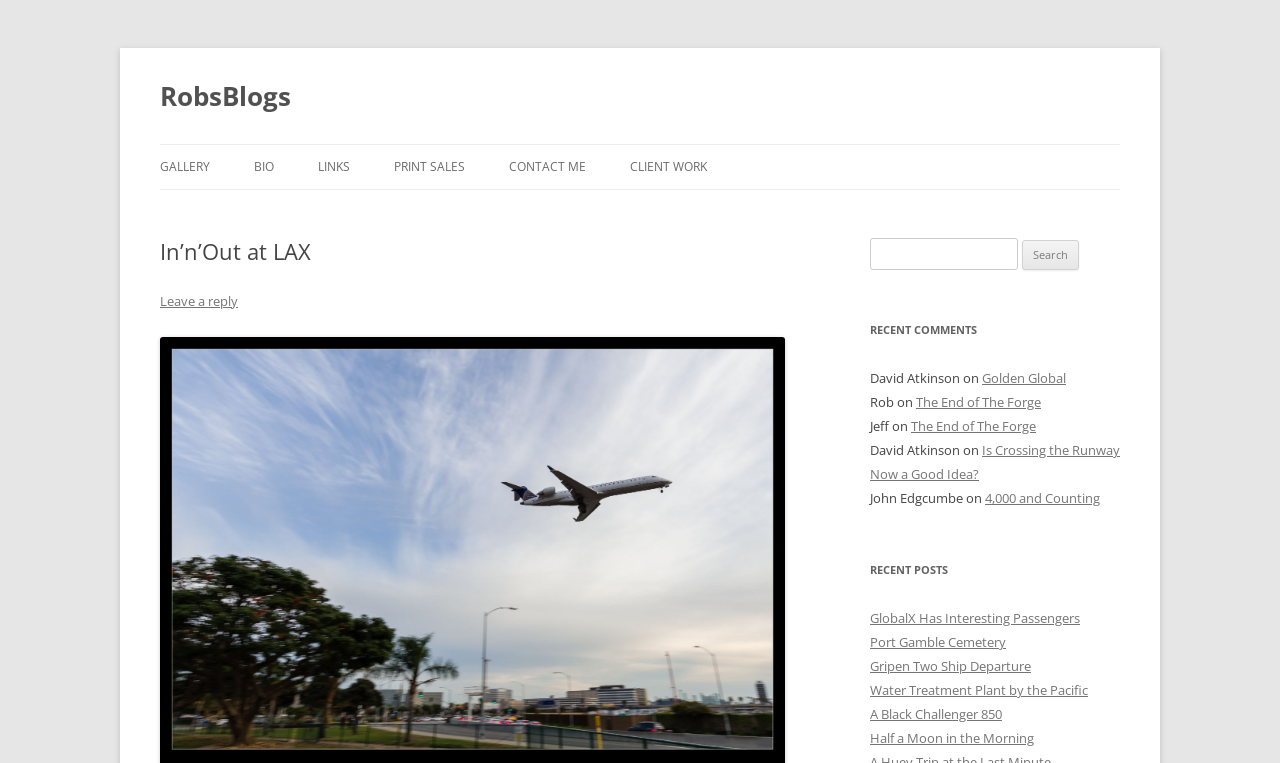What is the title of the blog post?
Give a single word or phrase as your answer by examining the image.

In’n’Out at LAX